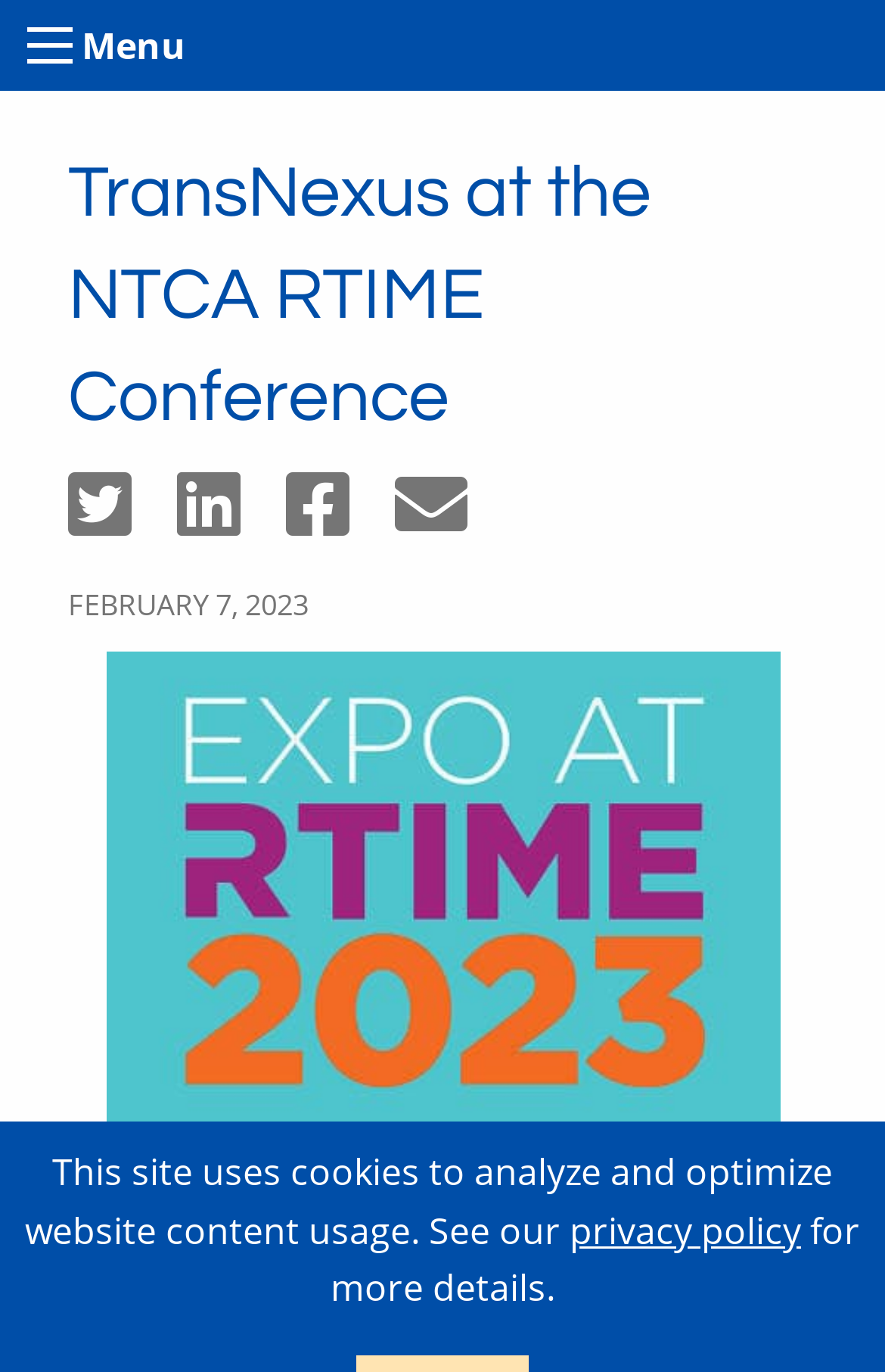Identify and extract the main heading from the webpage.

TransNexus at the NTCA RTIME Conference